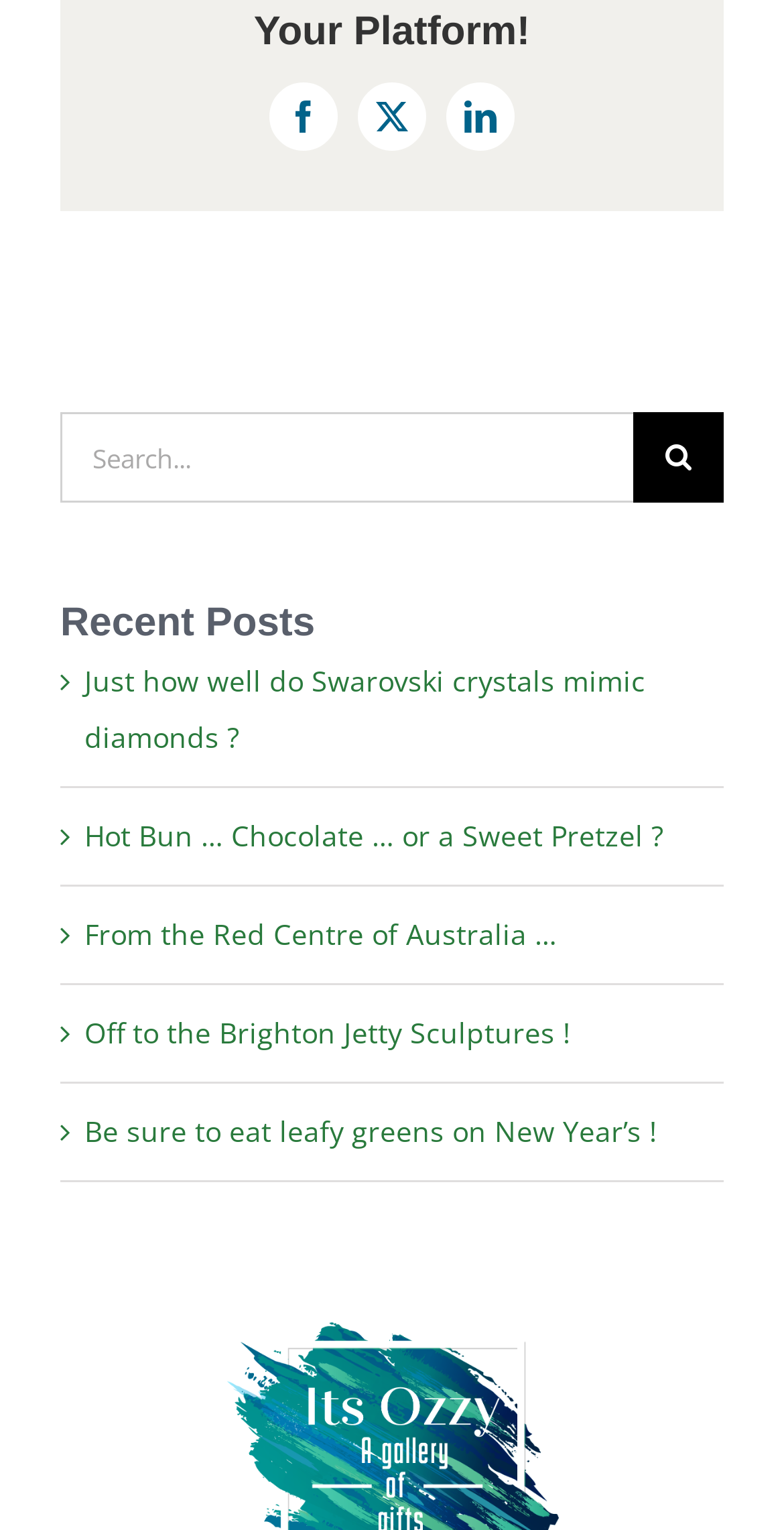Identify the bounding box coordinates of the element that should be clicked to fulfill this task: "Search for something". The coordinates should be provided as four float numbers between 0 and 1, i.e., [left, top, right, bottom].

[0.077, 0.27, 0.923, 0.329]